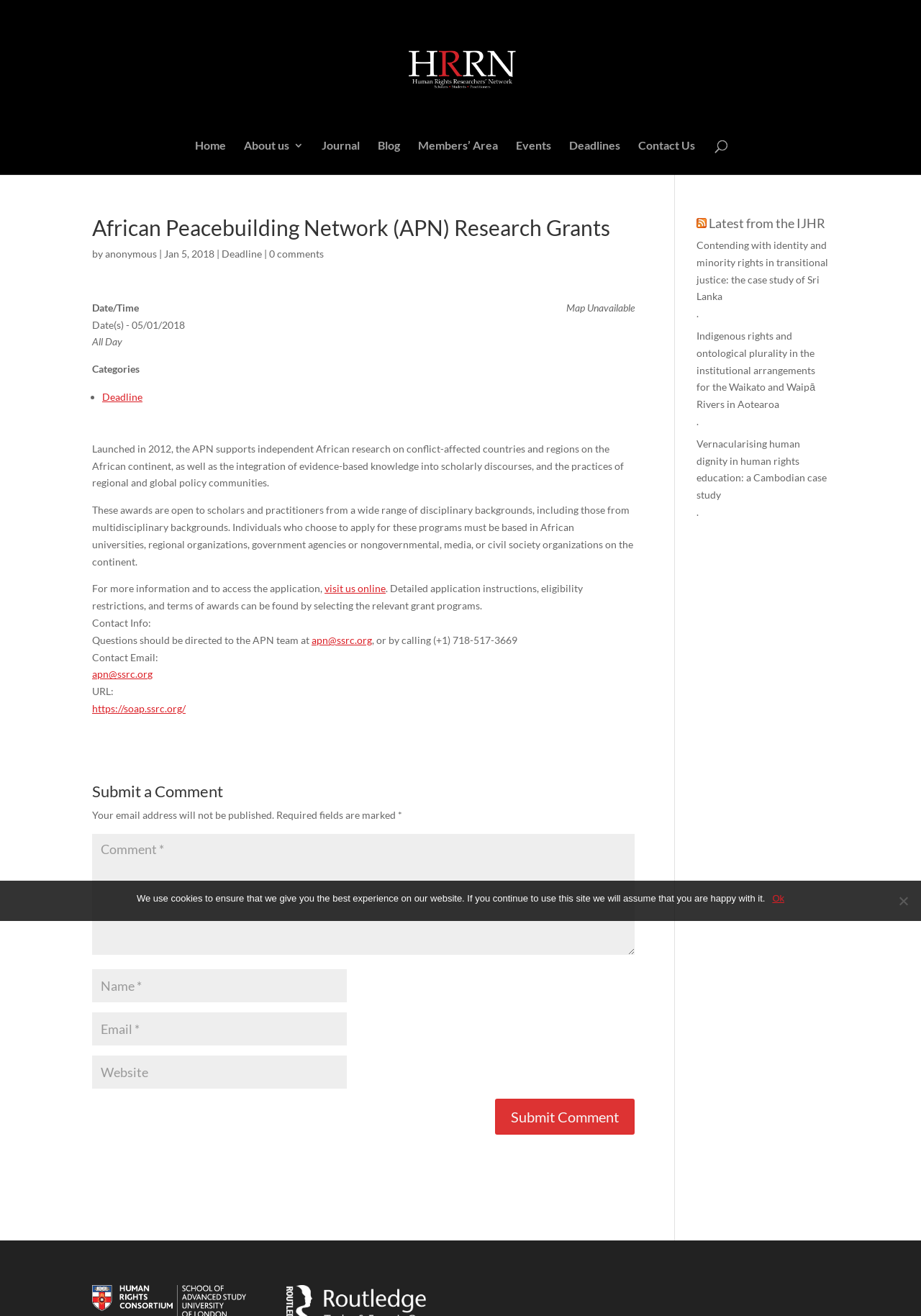Provide the bounding box coordinates of the section that needs to be clicked to accomplish the following instruction: "Click the 'Contact Us' link."

[0.693, 0.107, 0.755, 0.133]